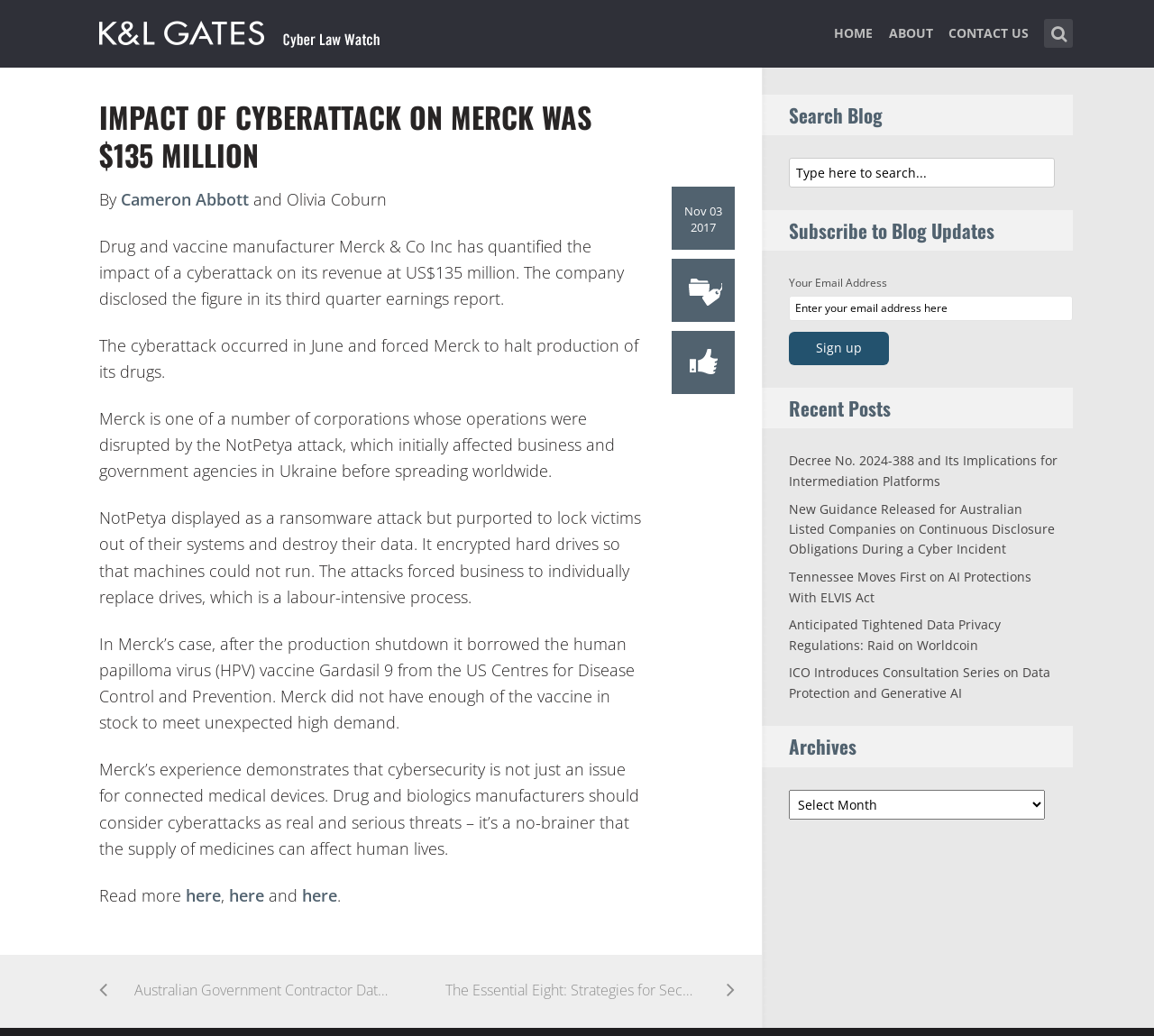Please locate the bounding box coordinates of the element's region that needs to be clicked to follow the instruction: "Search for a topic". The bounding box coordinates should be provided as four float numbers between 0 and 1, i.e., [left, top, right, bottom].

[0.905, 0.018, 0.93, 0.046]